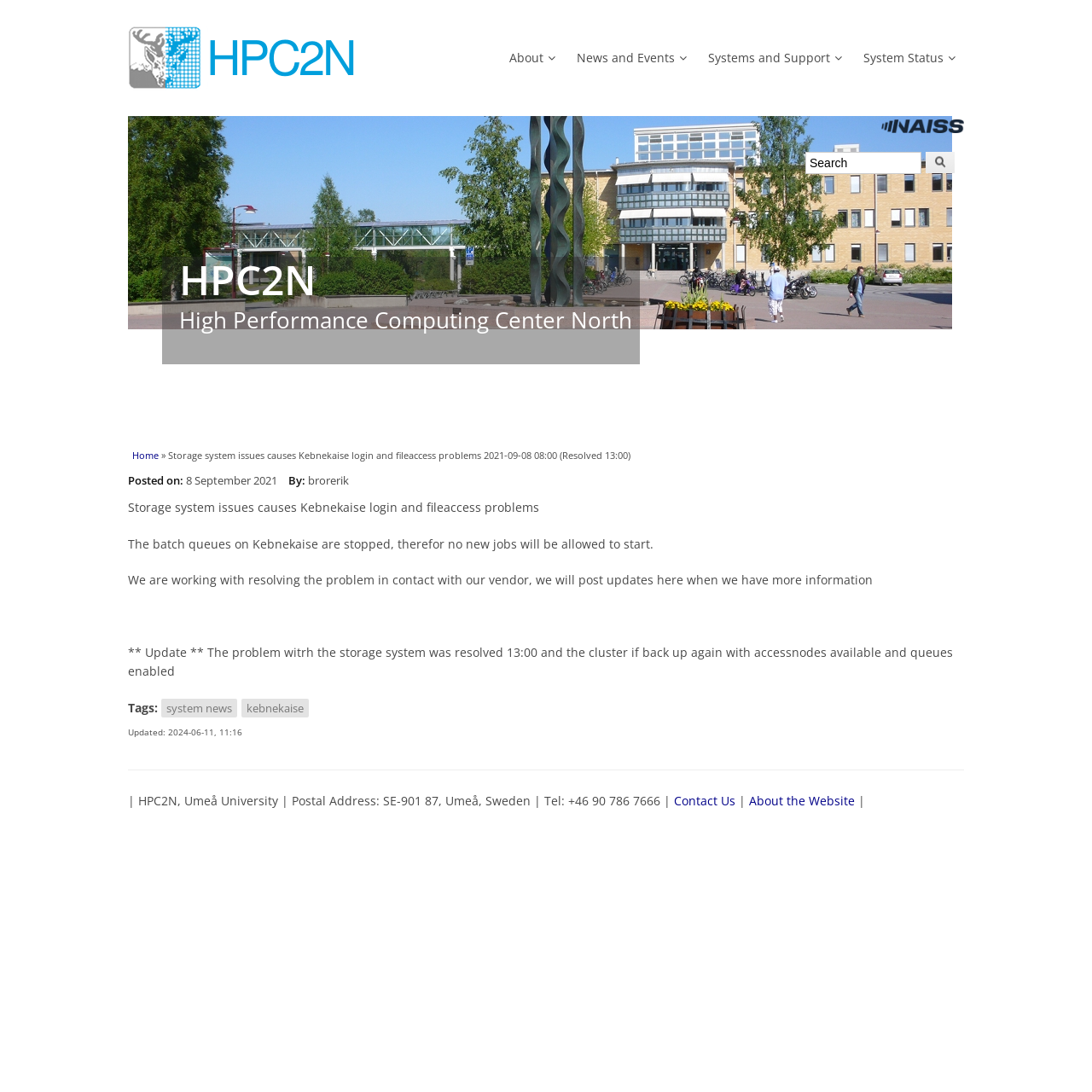Identify the bounding box coordinates for the element you need to click to achieve the following task: "visit NAISS". The coordinates must be four float values ranging from 0 to 1, formatted as [left, top, right, bottom].

[0.807, 0.107, 0.883, 0.122]